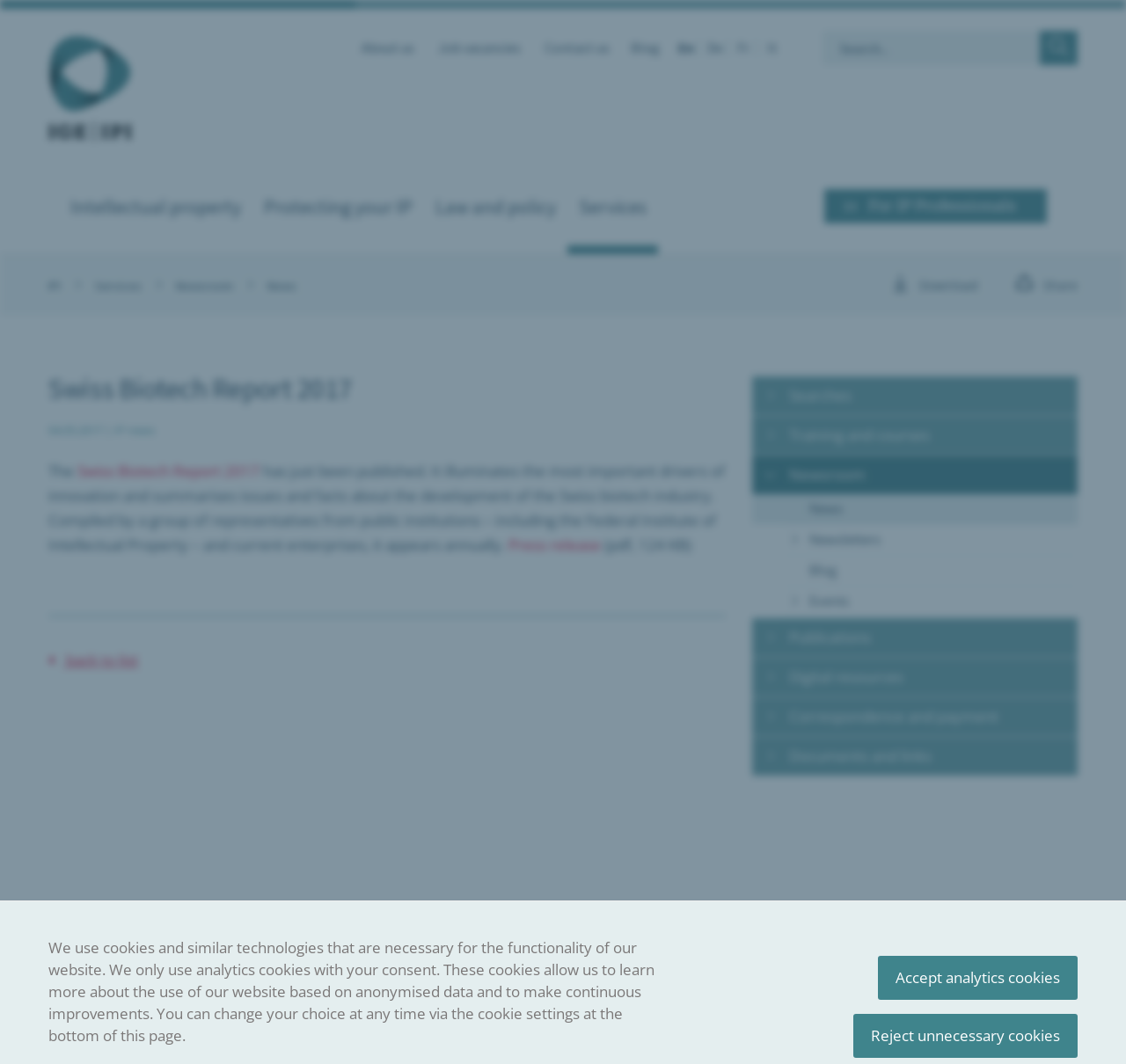Could you provide the bounding box coordinates for the portion of the screen to click to complete this instruction: "Explore the category of Microscopy"?

None